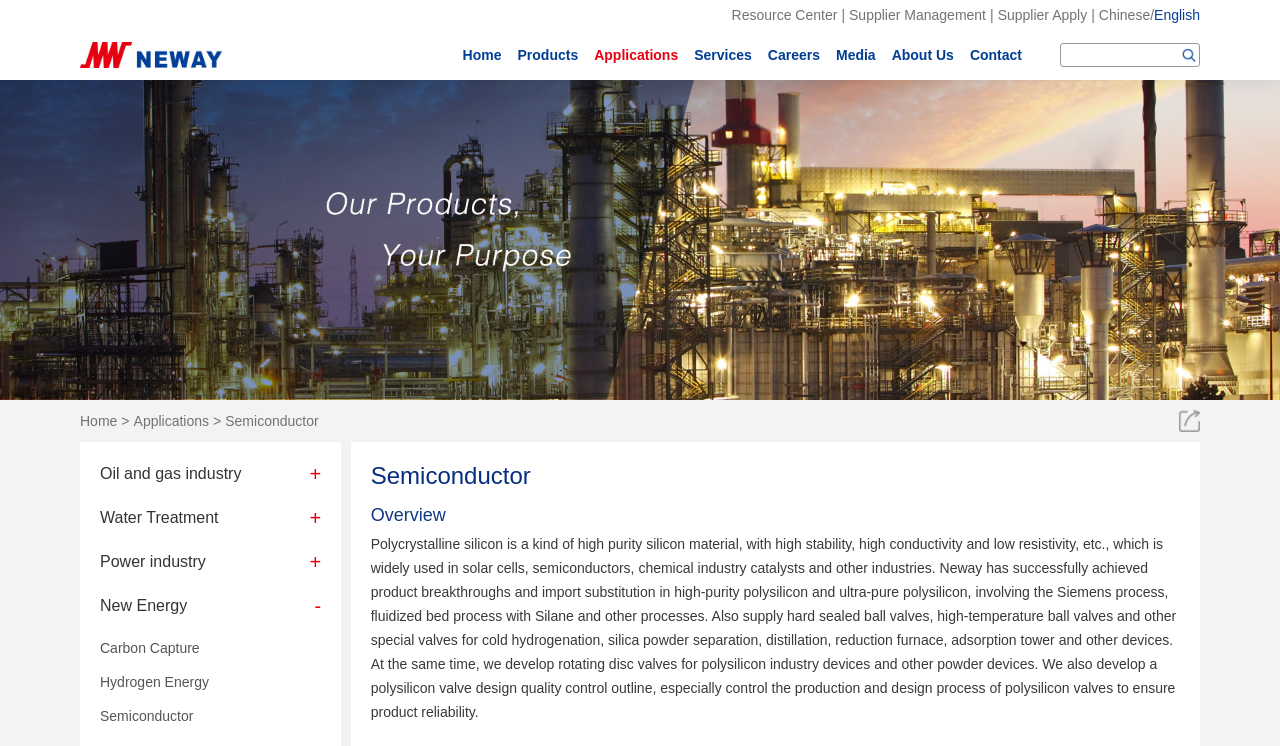What is the main product of Neway?
Using the picture, provide a one-word or short phrase answer.

Polycrystalline silicon